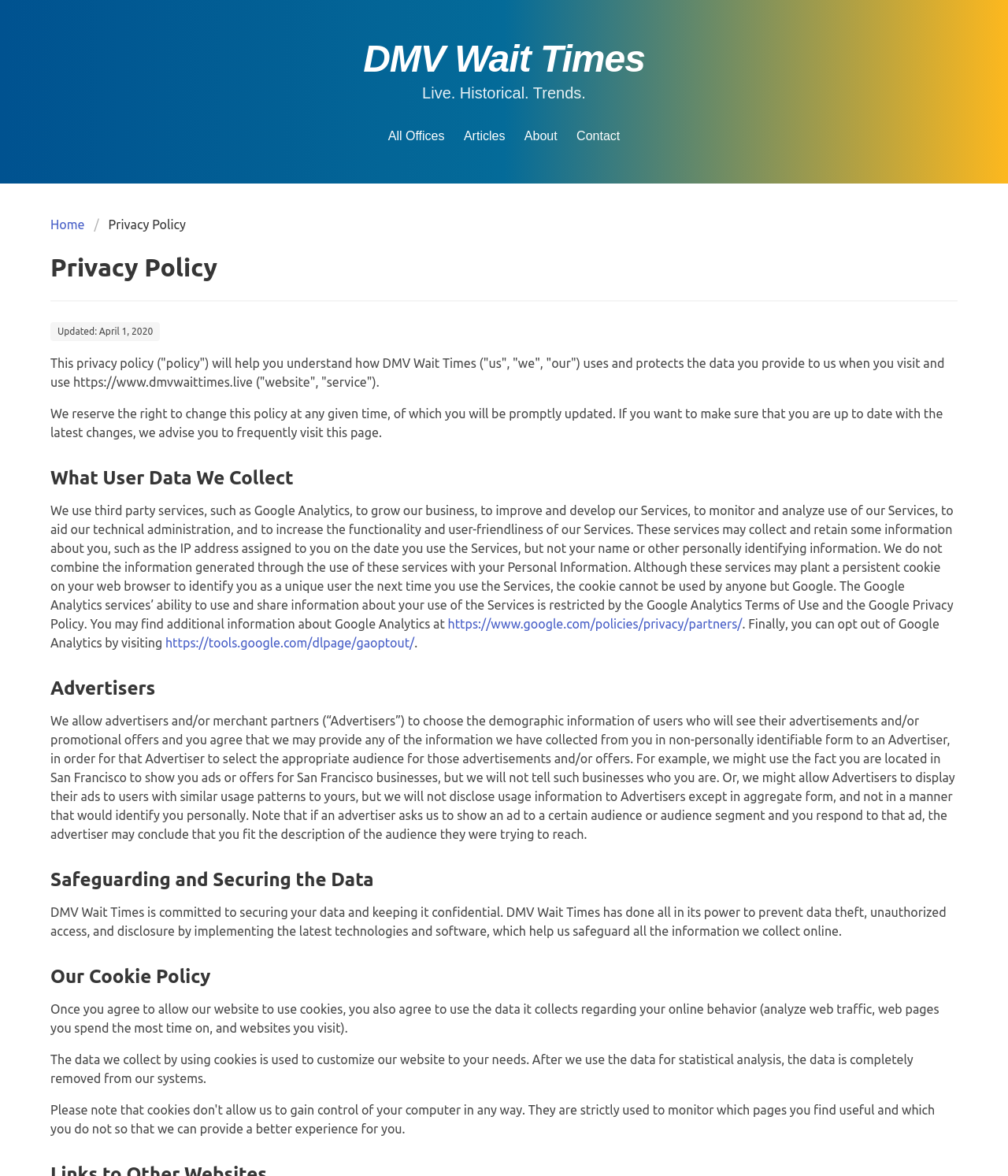Identify the bounding box coordinates of the region that should be clicked to execute the following instruction: "Click the 'https://tools.google.com/dlpage/gaoptout/' link".

[0.164, 0.541, 0.411, 0.553]